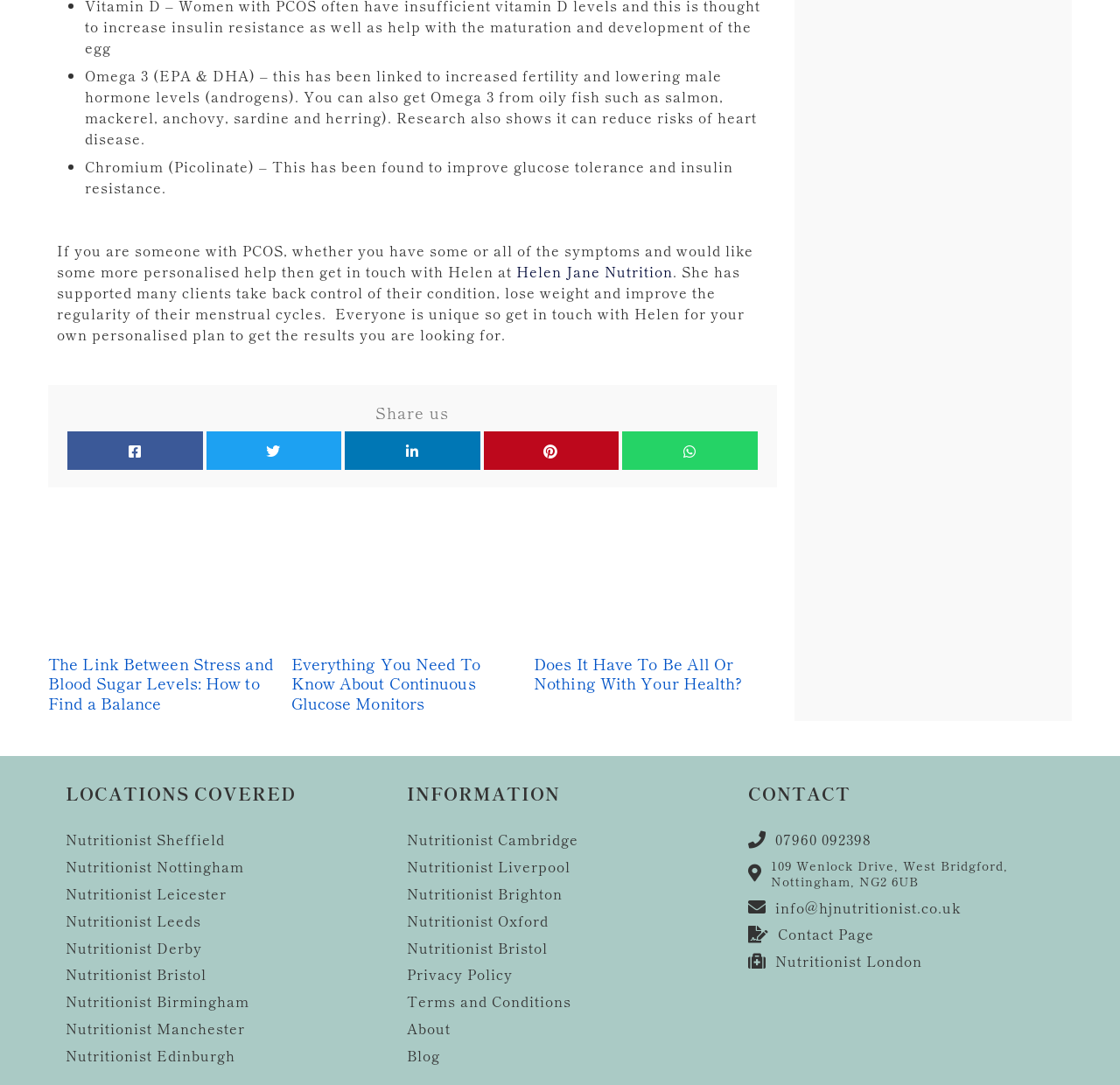Please give a succinct answer to the question in one word or phrase:
What is the topic of the webpage?

PCOS and nutrition